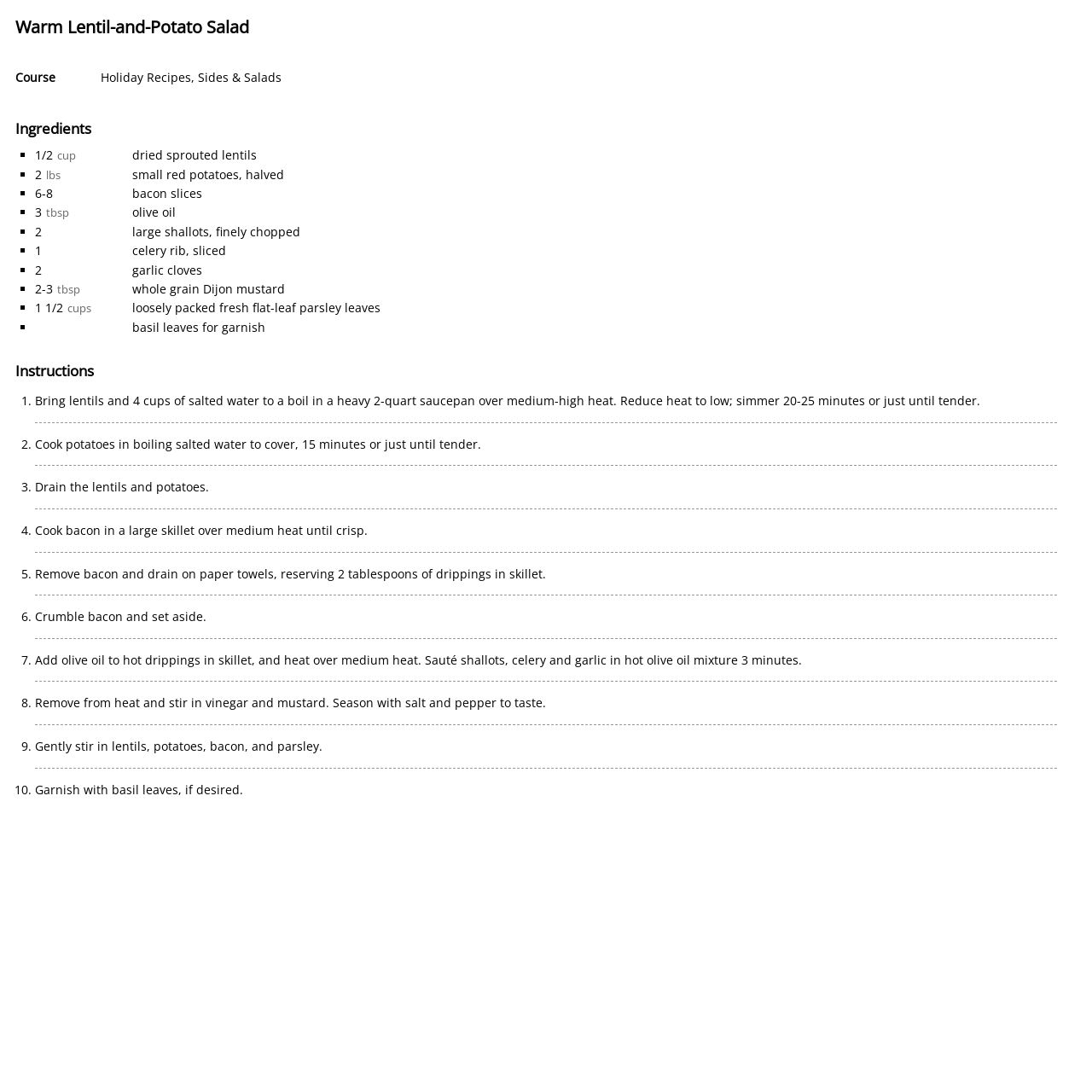What is the name of the salad recipe?
Look at the image and answer the question with a single word or phrase.

Warm Lentil-and-Potato Salad